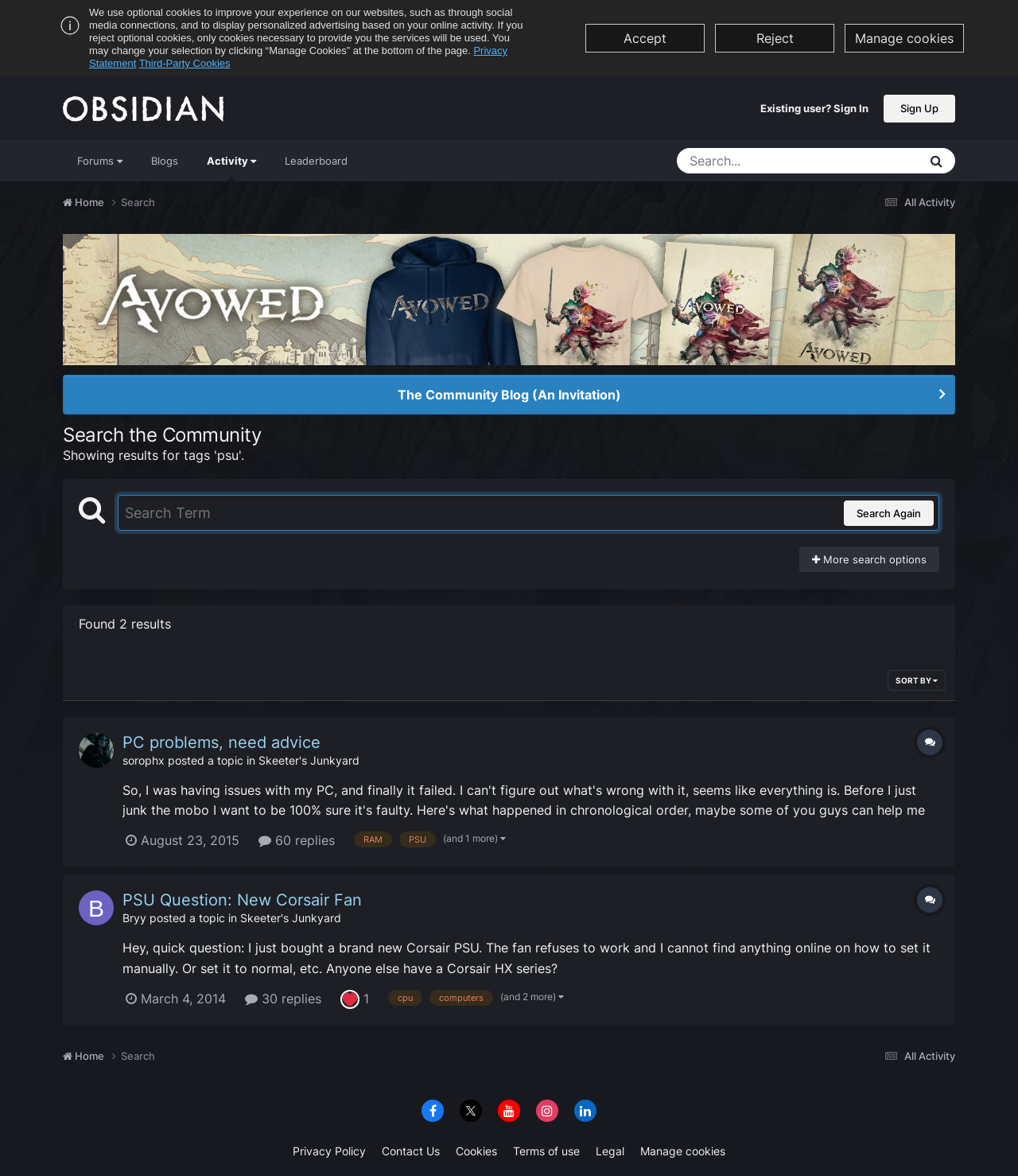Given the content of the image, can you provide a detailed answer to the question?
What is the topic of the first search result?

I looked at the heading of the first search result and found that it is 'PC problems, need advice'.